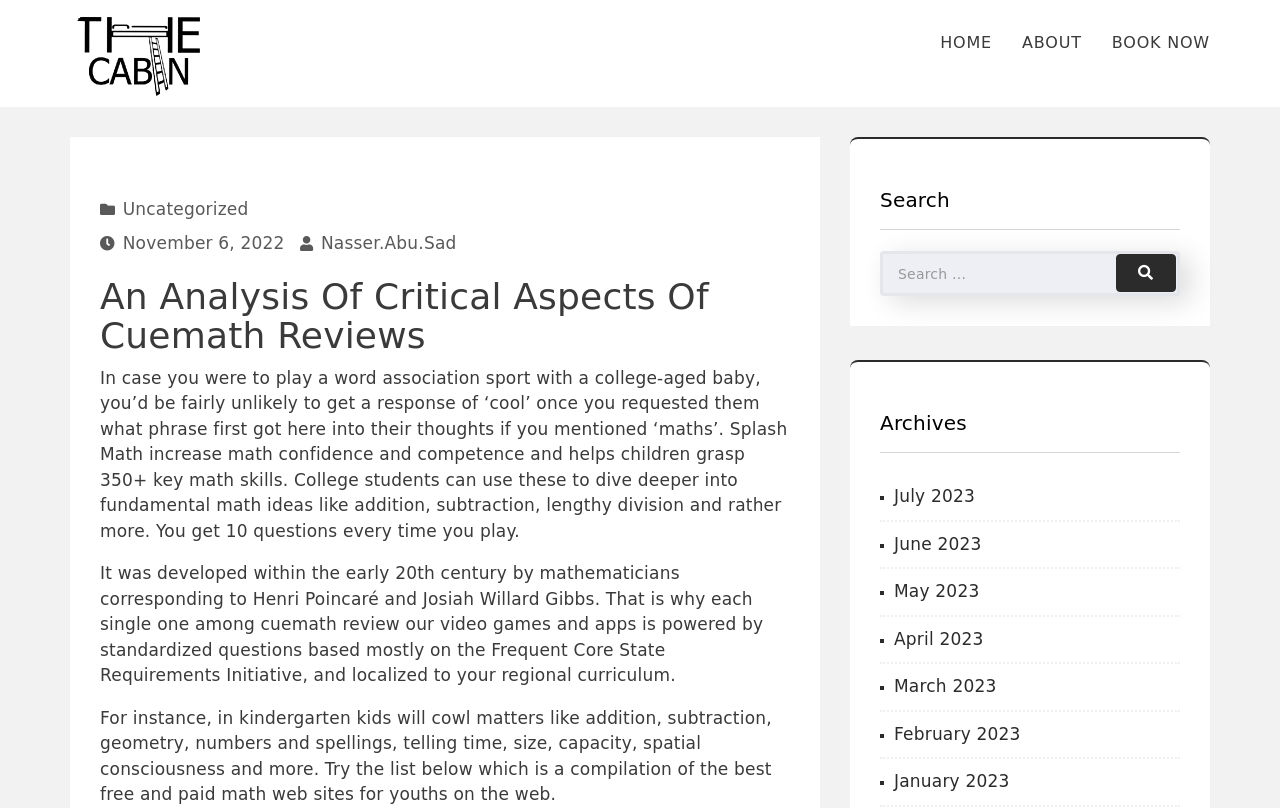Please mark the clickable region by giving the bounding box coordinates needed to complete this instruction: "View 'Uncategorized' category".

[0.096, 0.246, 0.194, 0.271]